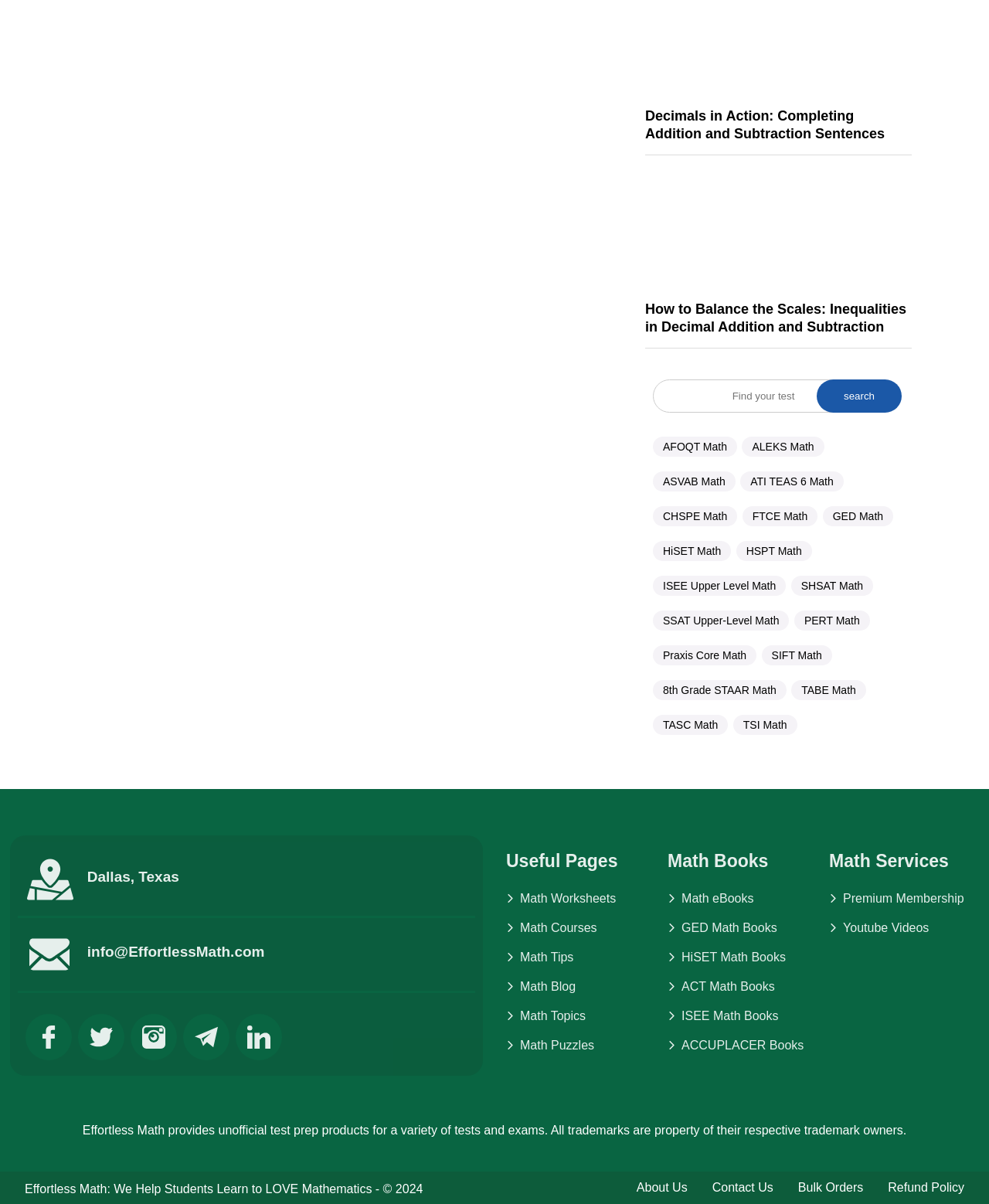Locate the bounding box coordinates of the area to click to fulfill this instruction: "Search for a test". The bounding box should be presented as four float numbers between 0 and 1, in the order [left, top, right, bottom].

[0.66, 0.315, 0.914, 0.343]